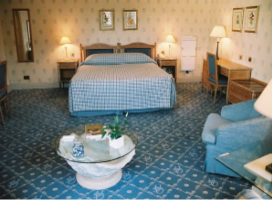Please give a one-word or short phrase response to the following question: 
What is on the marble coffee table?

A small plant and decorative items